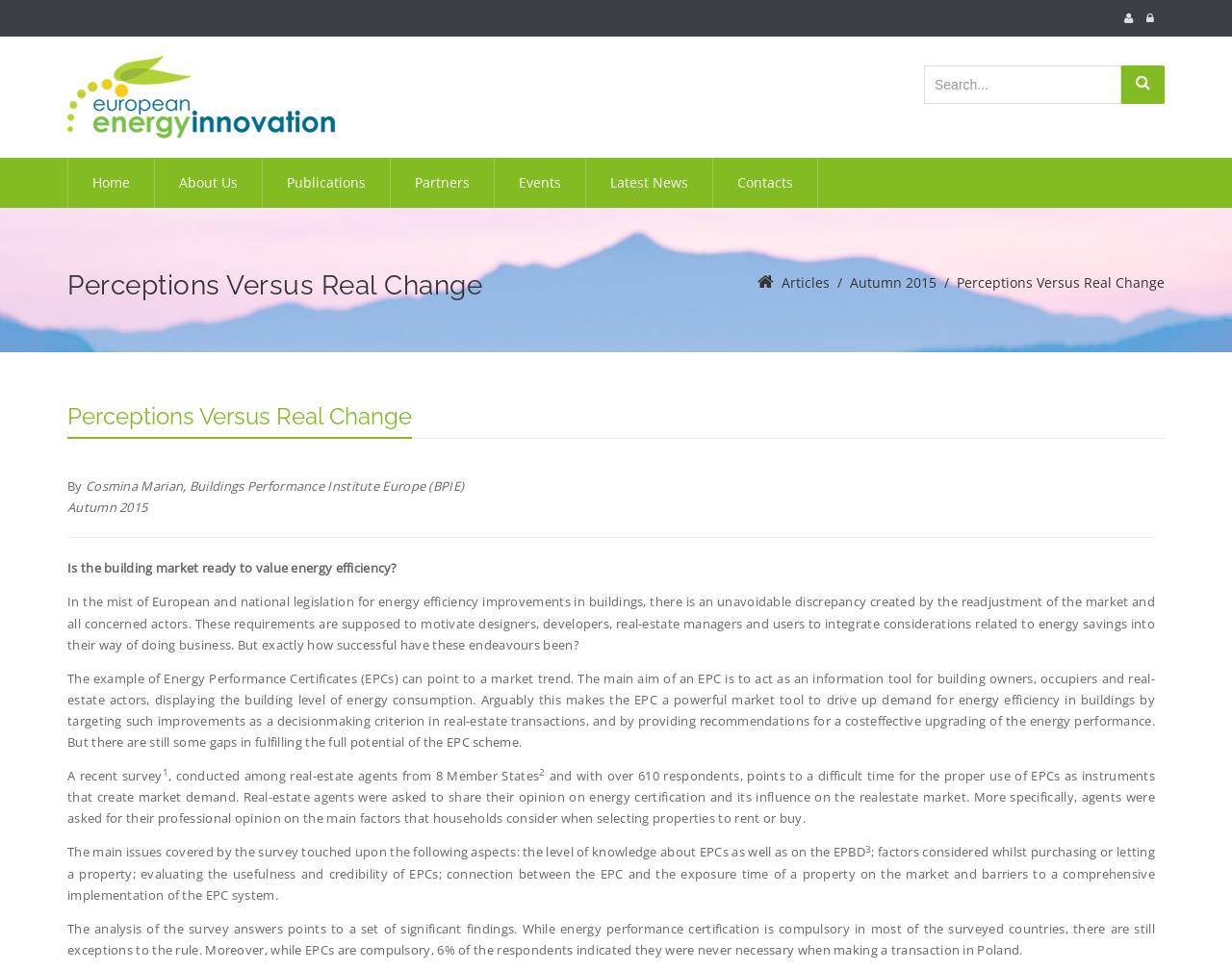What is the topic of the article?
Answer the question with a single word or phrase, referring to the image.

Energy efficiency in buildings